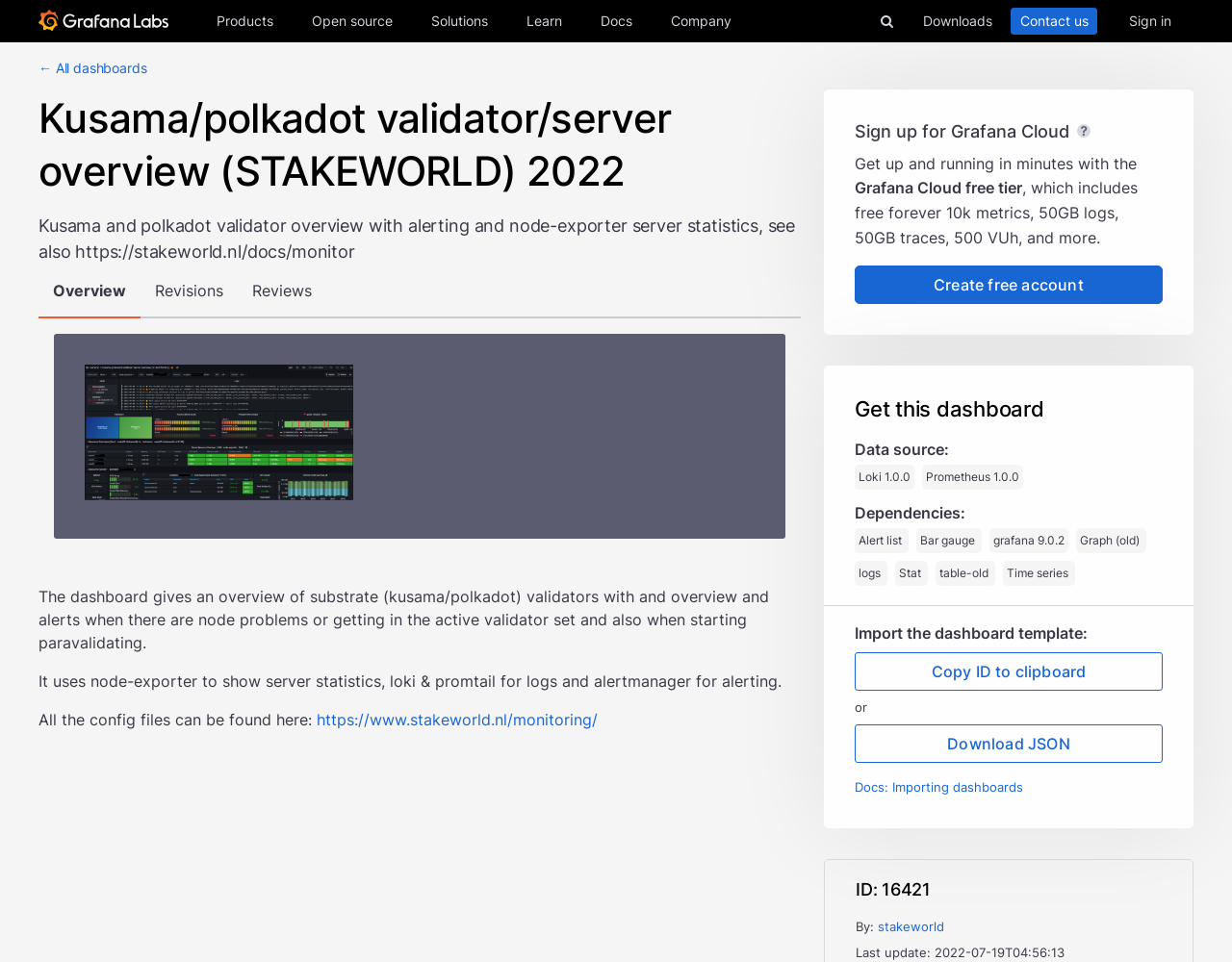Locate the bounding box coordinates of the clickable area needed to fulfill the instruction: "Learn more about Logs powered by Grafana Loki".

[0.041, 0.1, 0.152, 0.139]